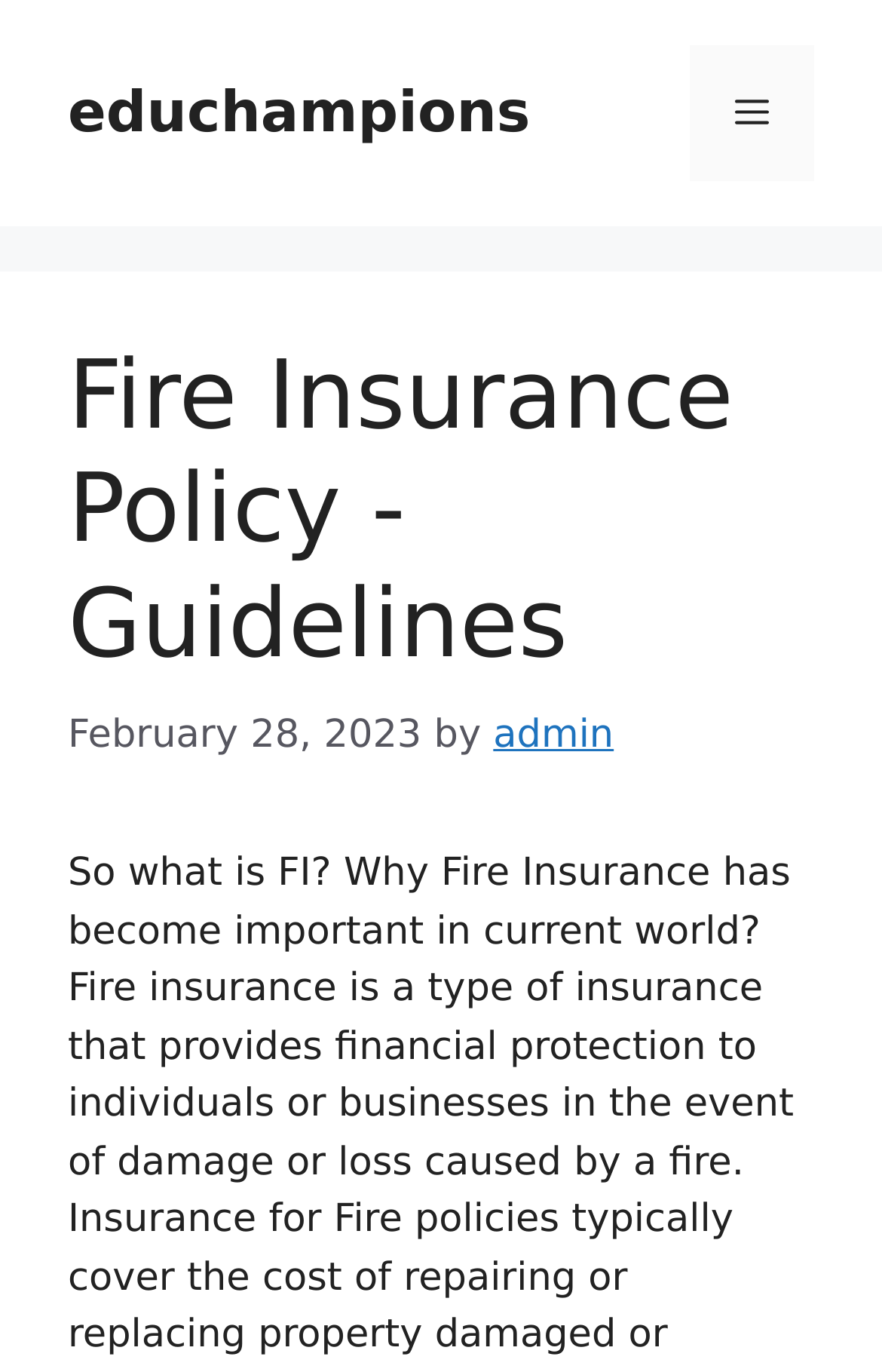Describe every aspect of the webpage comprehensively.

The webpage is about Fire Insurance Policy, specifically providing guidelines for businesses. At the top of the page, there is a banner that spans the entire width, containing a link to the website "educhampions" on the left side and a mobile toggle button on the right side. Below the banner, there is a header section that takes up most of the page's width, featuring a heading that reads "Fire Insurance Policy -Guidelines" in a prominent font size. 

To the right of the heading, there is a timestamp indicating that the content was published on February 28, 2023, followed by the author's name "admin" in the form of a link. The rest of the page's content is not immediately visible, but it is likely that the guidelines for Fire Insurance Policy will be discussed in detail below this header section.